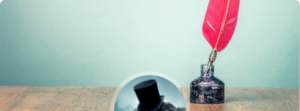Refer to the image and answer the question with as much detail as possible: What is the background of the image?

The caption describes the background of the image as 'softly blurred', which emphasizes the elegance of the writing tools in the foreground.